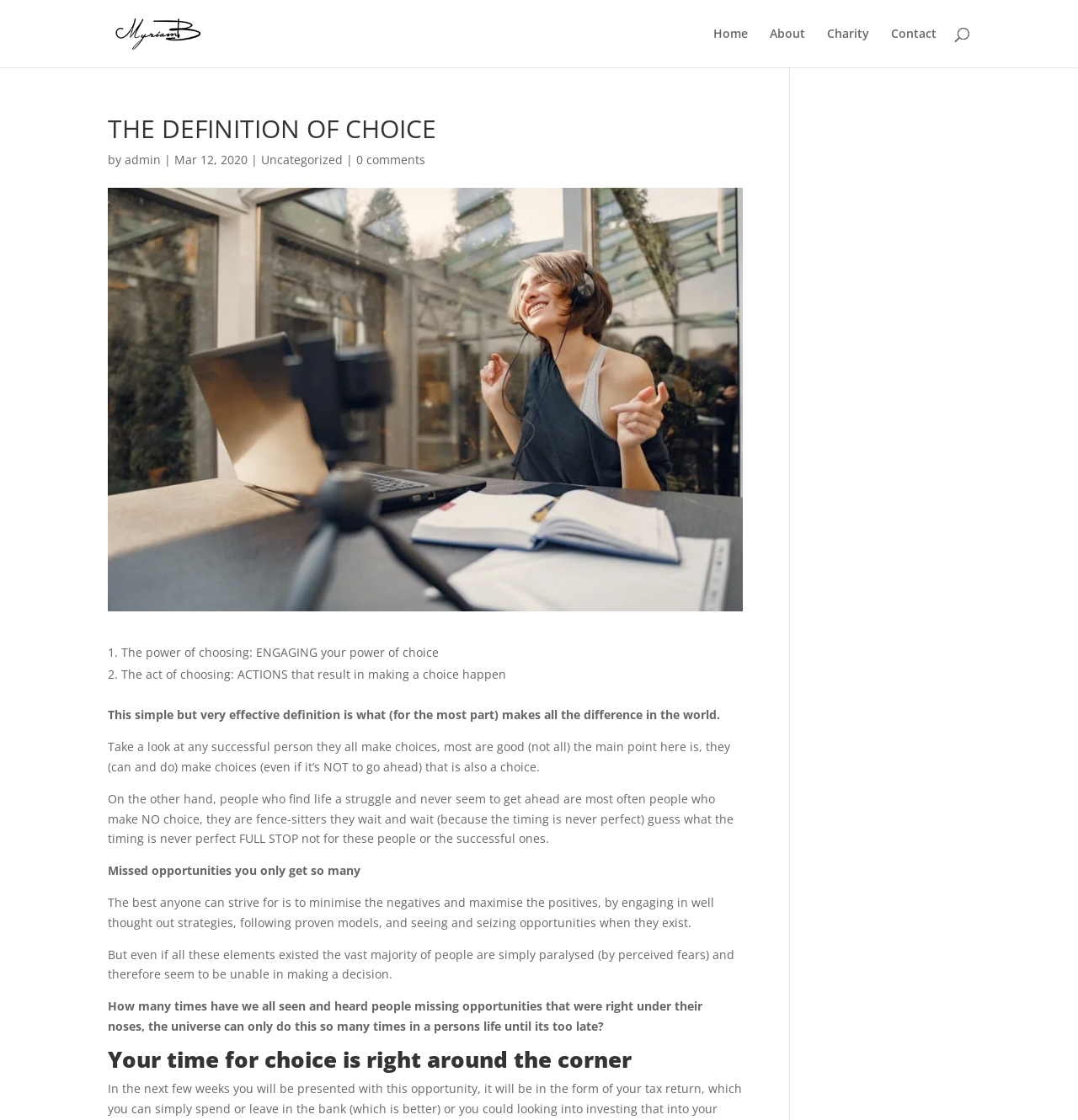Provide a comprehensive caption for the webpage.

The webpage is about the definition of choice and its power in making decisions. At the top left corner, there is a logo "MyriamB" with a link to the homepage, accompanied by a small image. On the top right corner, there are four links: "Home", "About", "Charity", and "Contact", aligned horizontally. Below these links, there is a search bar that spans across the top of the page.

The main content of the page is divided into two sections. The first section has a heading "THE DEFINITION OF CHOICE" followed by the author's name "by admin" and the date "Mar 12, 2020". Below this, there are two links: "Uncategorized" and "0 comments". 

The second section is the main article, which starts with a list of two points. The first point is "The power of choosing: ENGAGING your power of choice", and the second point is "The act of choosing: ACTIONS that result in making a choice happen". The article then continues with several paragraphs of text, discussing the importance of making choices and how it can affect one's life. The text is divided into several blocks, with each block discussing a different aspect of choice and decision-making.

At the bottom of the page, there is a heading "Your time for choice is right around the corner", which seems to be a conclusion or a call to action. Overall, the webpage has a simple layout with a focus on the text content, and there are no prominent images or graphics aside from the logo at the top.